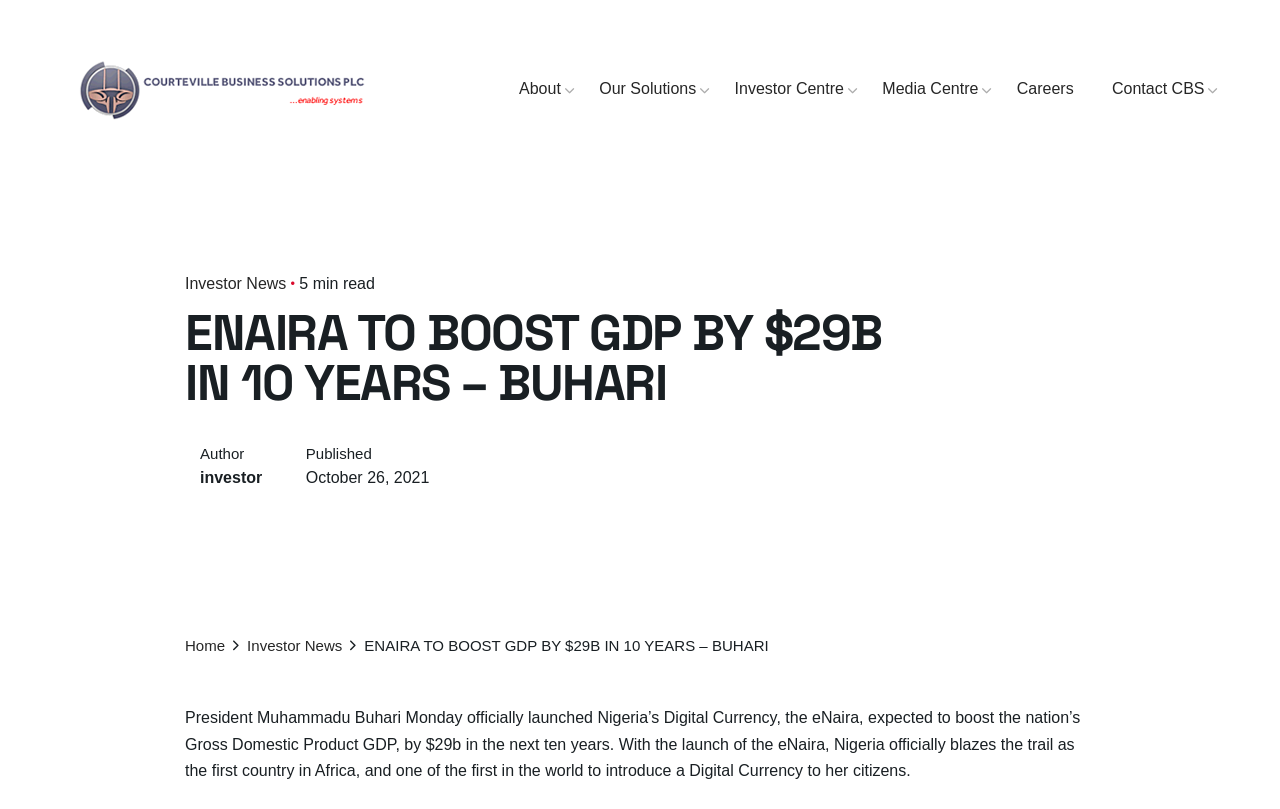What is the name of the company?
Use the information from the image to give a detailed answer to the question.

I found the answer by looking at the top-left corner of the webpage, where I saw a link with the text 'Courteville Business Solutions Plc' and an image with the same name. This suggests that it is the name of the company.